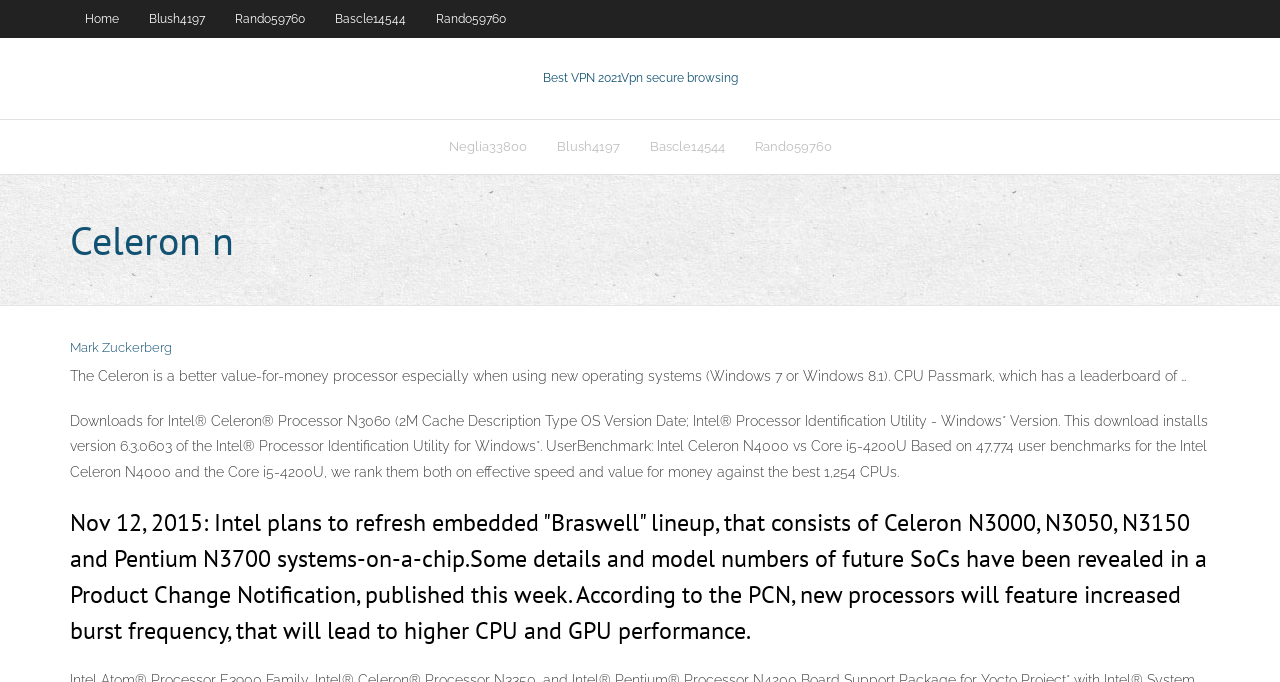Please determine the bounding box coordinates of the element's region to click for the following instruction: "Visit Best VPN 2021".

[0.424, 0.104, 0.576, 0.124]